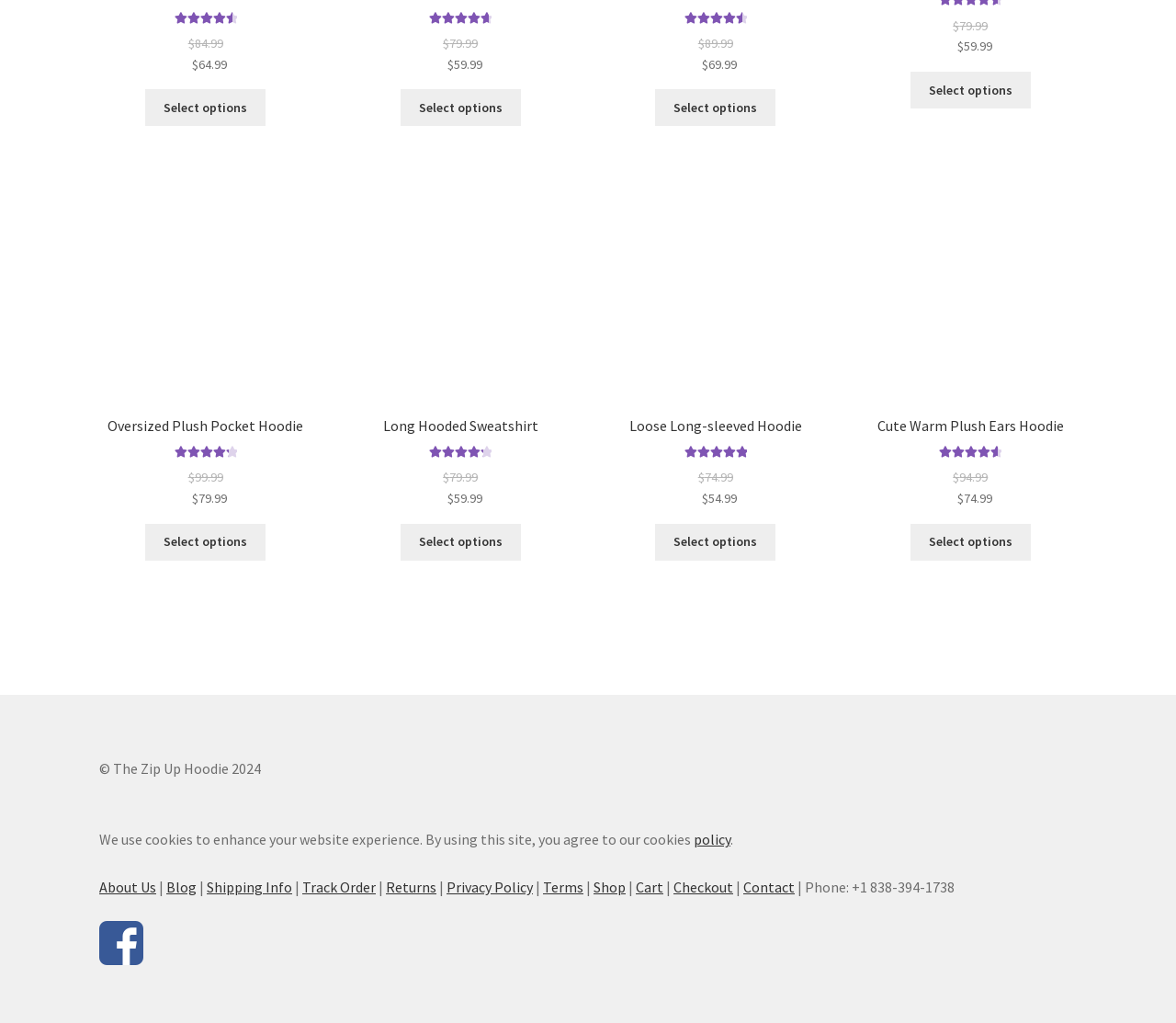Kindly determine the bounding box coordinates of the area that needs to be clicked to fulfill this instruction: "Check price of Long Hooded Sweatshirt".

[0.301, 0.18, 0.482, 0.497]